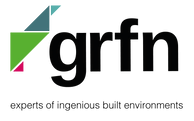What is the font style of the word 'grfn'?
Please look at the screenshot and answer using one word or phrase.

bold, black typography